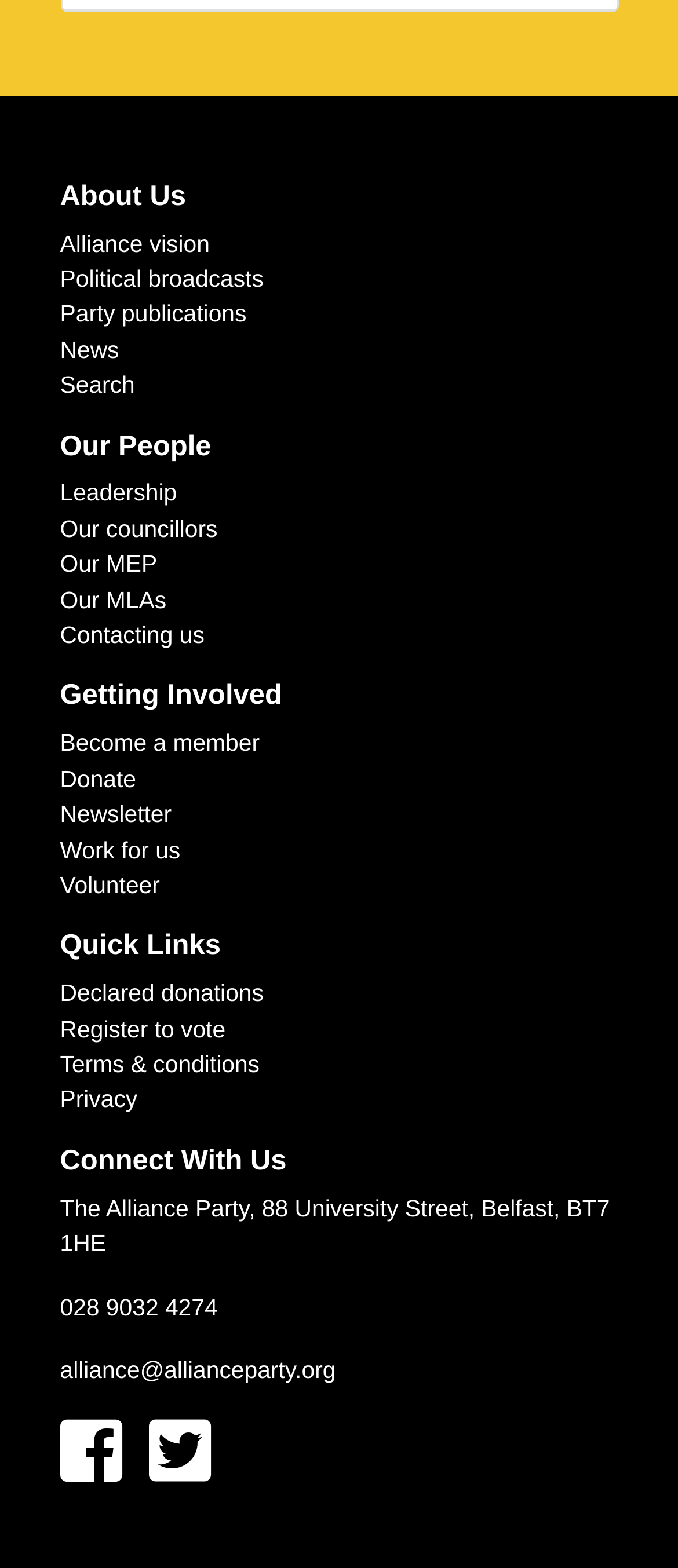Locate the bounding box coordinates of the region to be clicked to comply with the following instruction: "Read about Our People". The coordinates must be four float numbers between 0 and 1, in the form [left, top, right, bottom].

[0.088, 0.275, 0.912, 0.295]